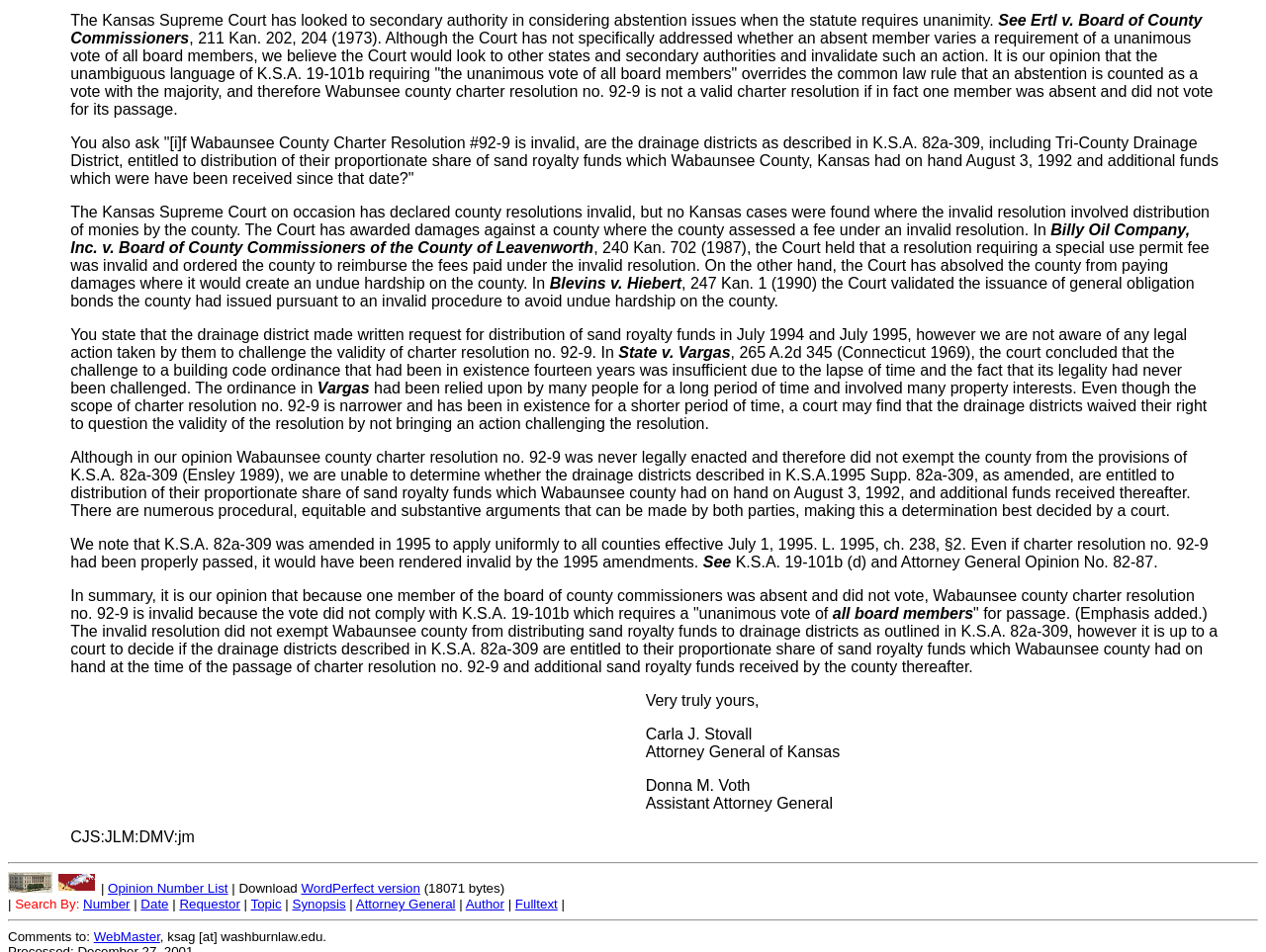Given the element description Opinion Number List, identify the bounding box coordinates for the UI element on the webpage screenshot. The format should be (top-left x, top-left y, bottom-right x, bottom-right y), with values between 0 and 1.

[0.085, 0.925, 0.18, 0.941]